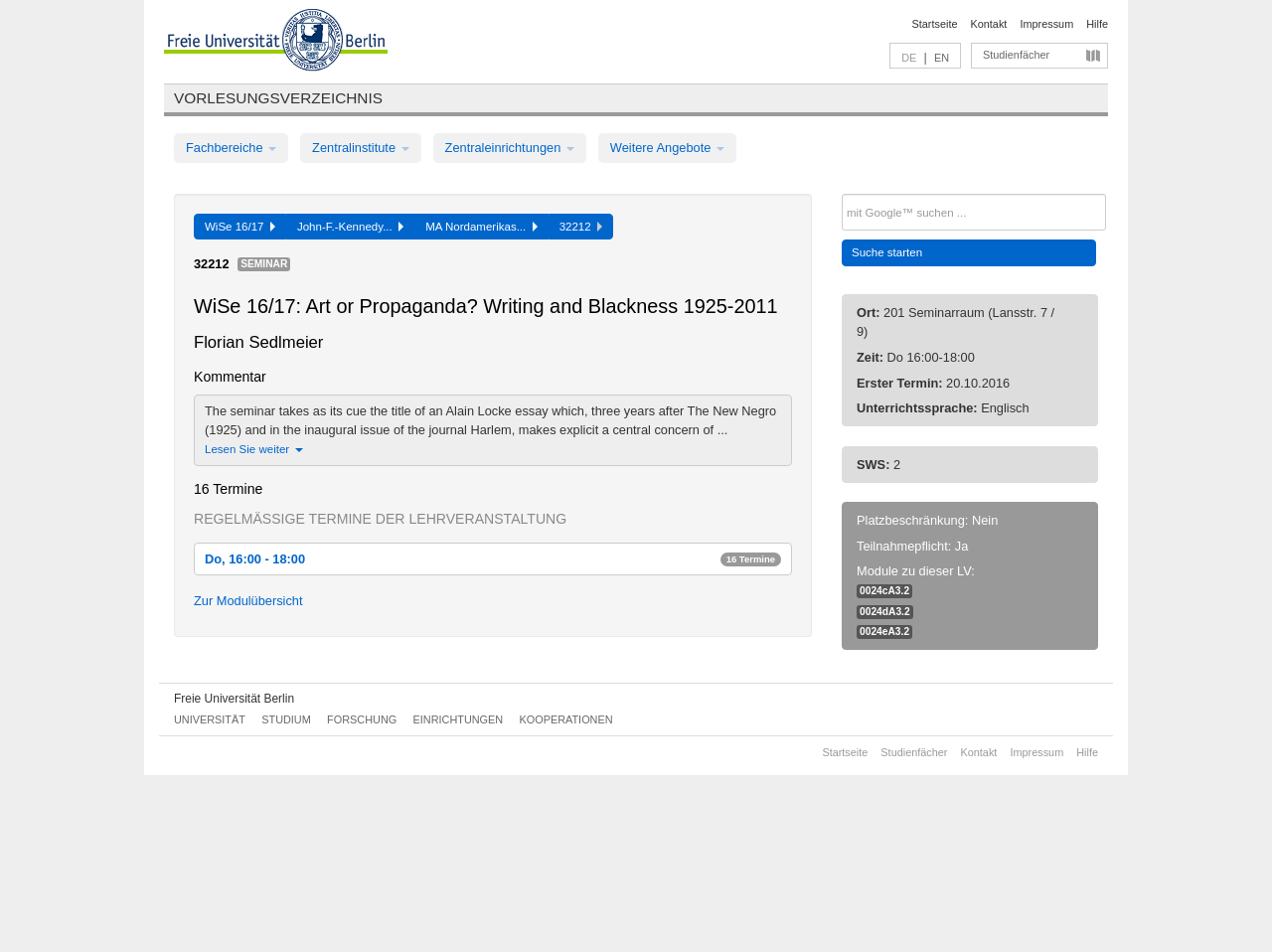Based on the element description Impressum, identify the bounding box of the UI element in the given webpage screenshot. The coordinates should be in the format (top-left x, top-left y, bottom-right x, bottom-right y) and must be between 0 and 1.

[0.794, 0.783, 0.836, 0.796]